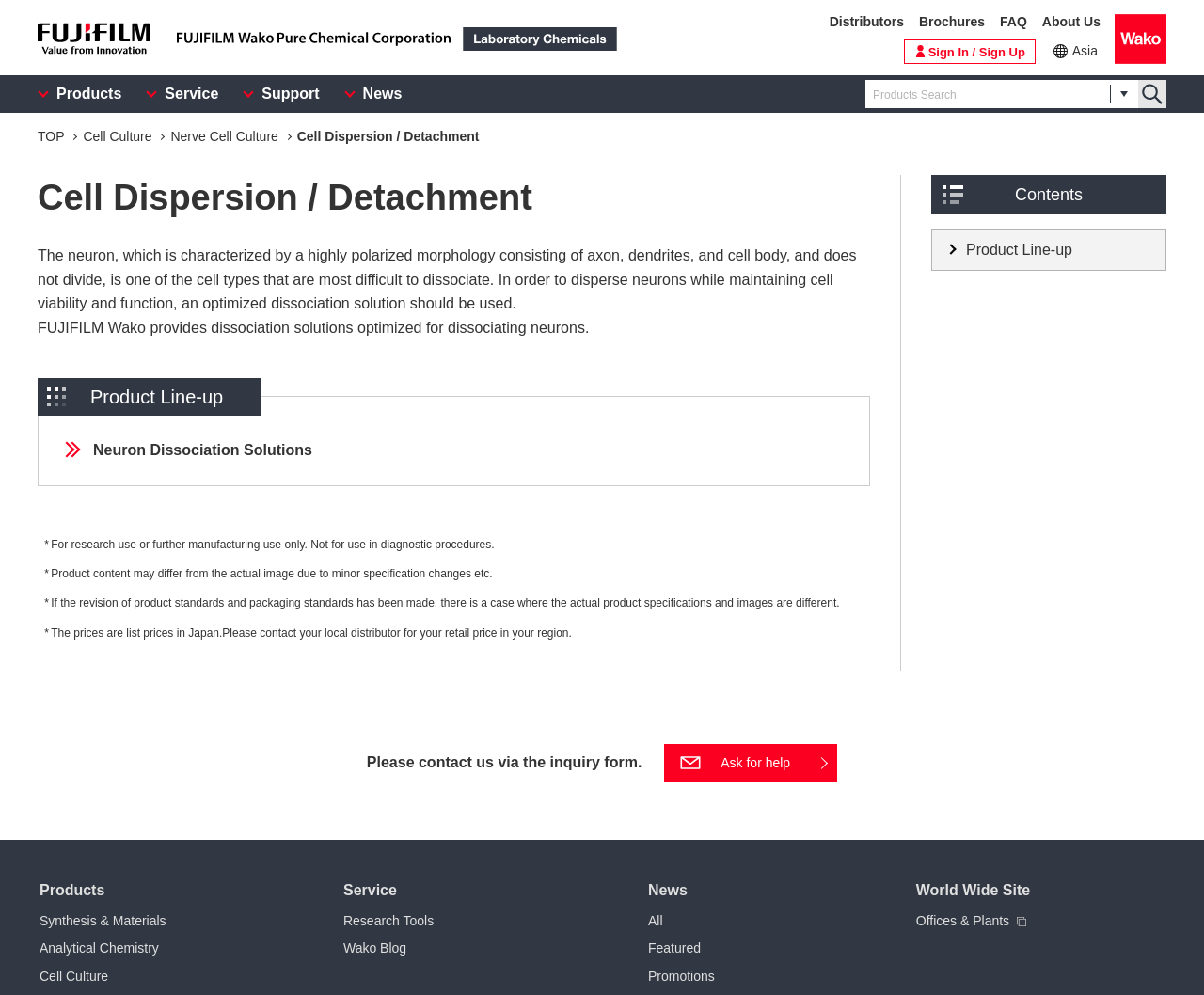Please find the bounding box for the UI element described by: "Offices & Plants".

[0.761, 0.912, 0.838, 0.94]